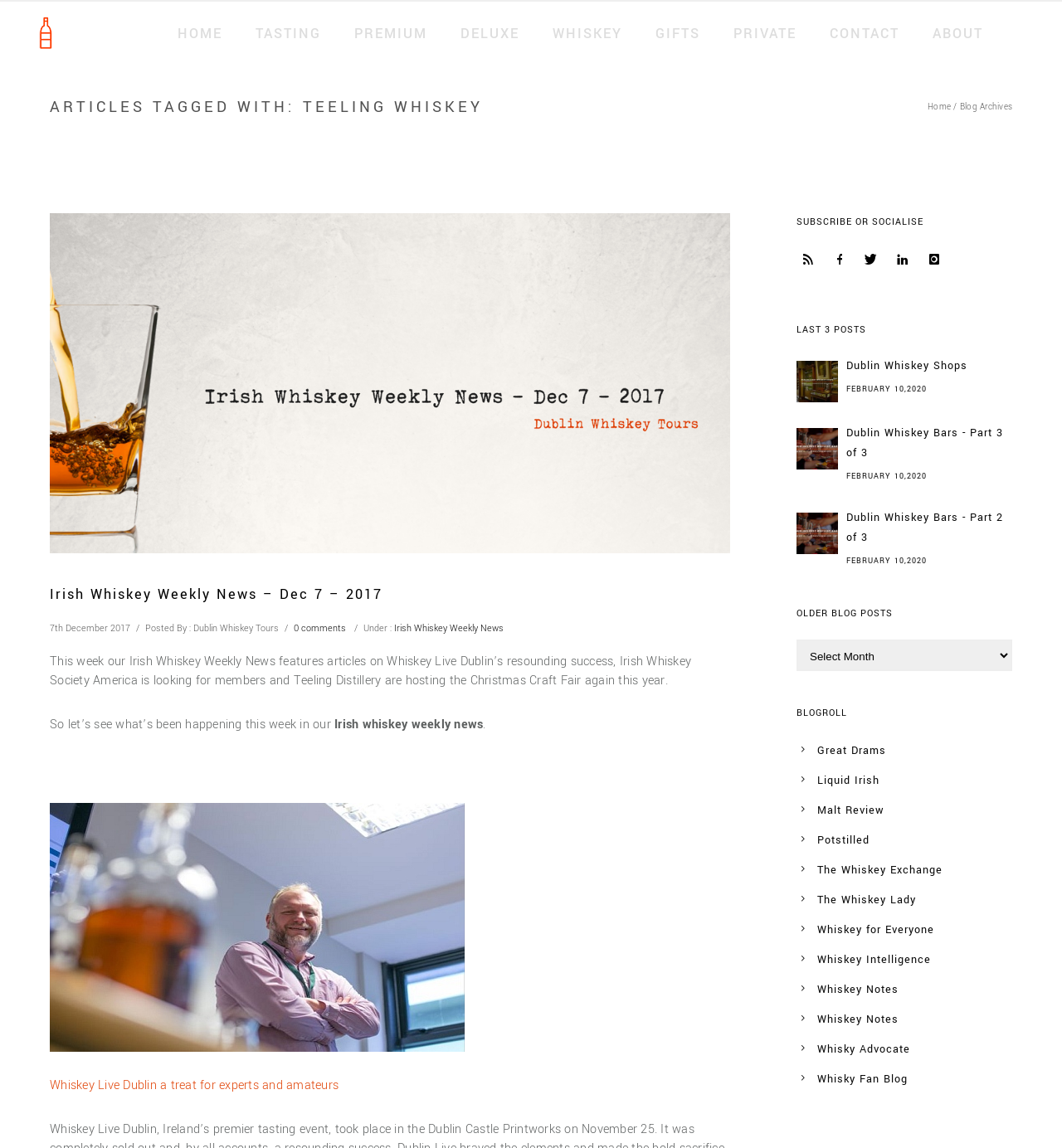Pinpoint the bounding box coordinates for the area that should be clicked to perform the following instruction: "Read the article titled Irish Whiskey Weekly News – Dec 7 – 2017".

[0.047, 0.504, 0.688, 0.533]